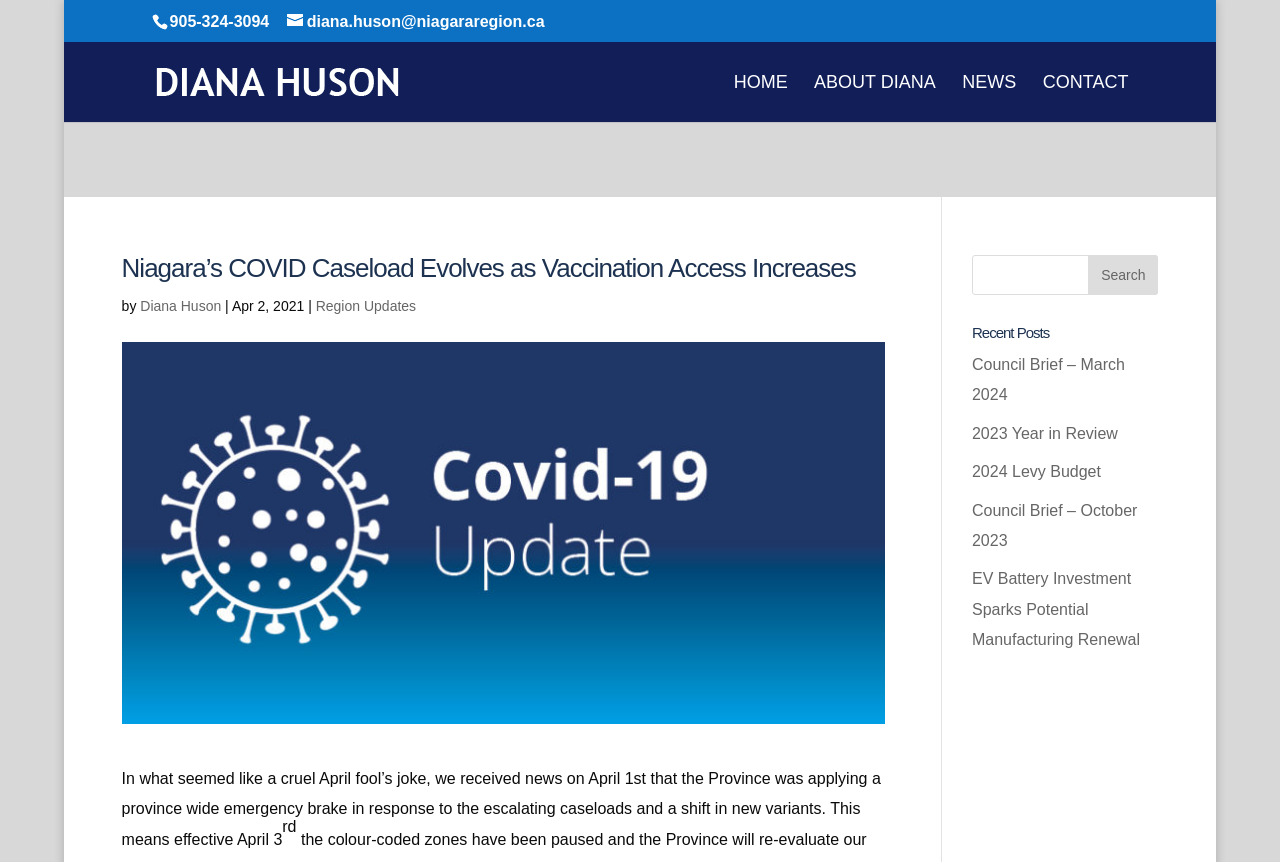Find the bounding box coordinates for the UI element whose description is: "Contact Us". The coordinates should be four float numbers between 0 and 1, in the format [left, top, right, bottom].

None